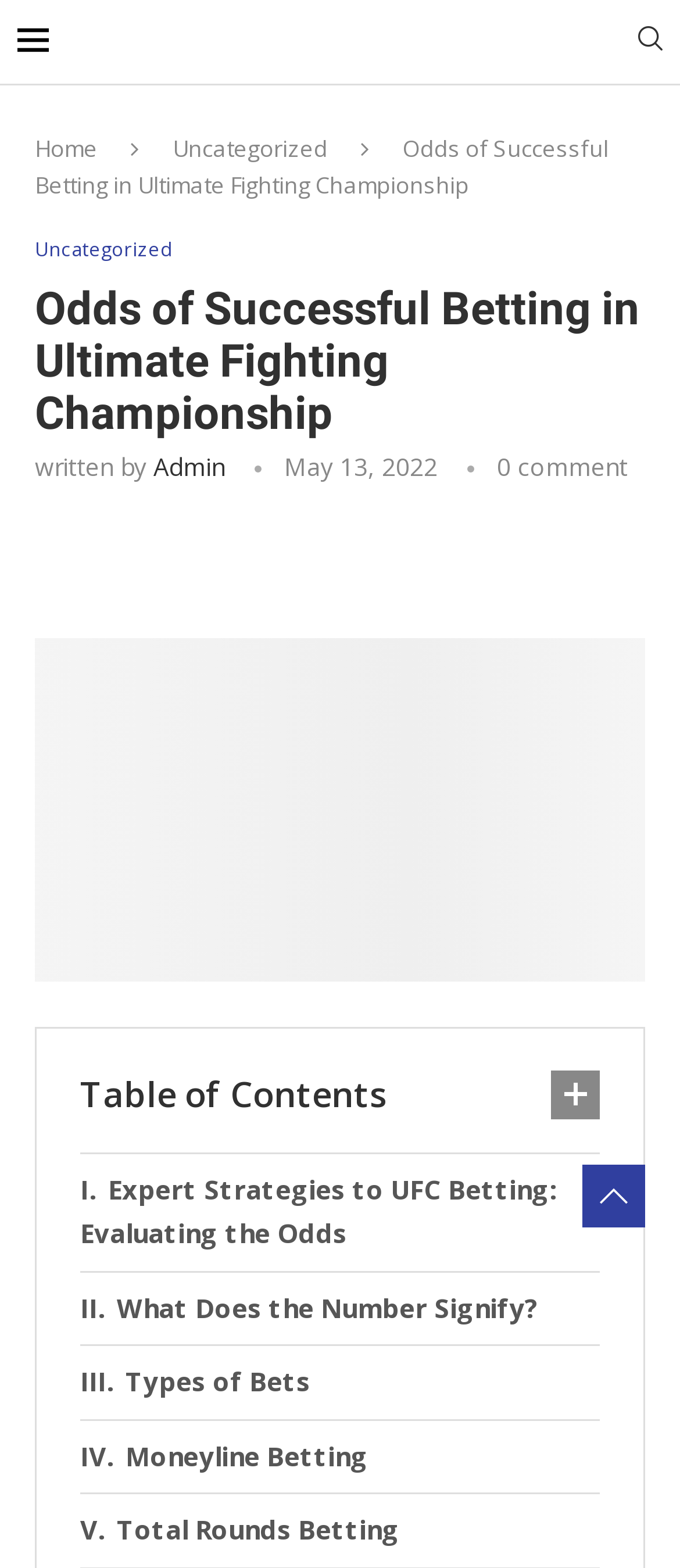Illustrate the webpage with a detailed description.

The webpage is about "Odds of Successful Betting in Ultimate Fighting Championship" and appears to be a sports-related article. At the top left, there is a small image. On the top right, there is a link with a font awesome icon. Below the image, there are two links, "Home" and "Uncategorized", positioned side by side. 

The main title "Odds of Successful Betting in Ultimate Fighting Championship" is displayed prominently, followed by a heading with the same text. Below the heading, there is a line of text "written by" followed by a link to the author "Admin". Next to the author's name, there is a timestamp "May 13, 2022". 

On the same line, there is a text "0 comment" positioned at the end. Below this line, there are several links, including "SHARE", "Like this post", "Share on Facebook", and "Share on Twitter". 

Further down, there is a large image that spans almost the entire width of the page. Below the image, there is a text "Table of Contents" followed by a list of links to different sections of the article, including "Expert Strategies to UFC Betting: Evaluating the Odds", "What Does the Number Signify?", "Types of Bets", "Moneyline Betting", and "Total Rounds Betting".